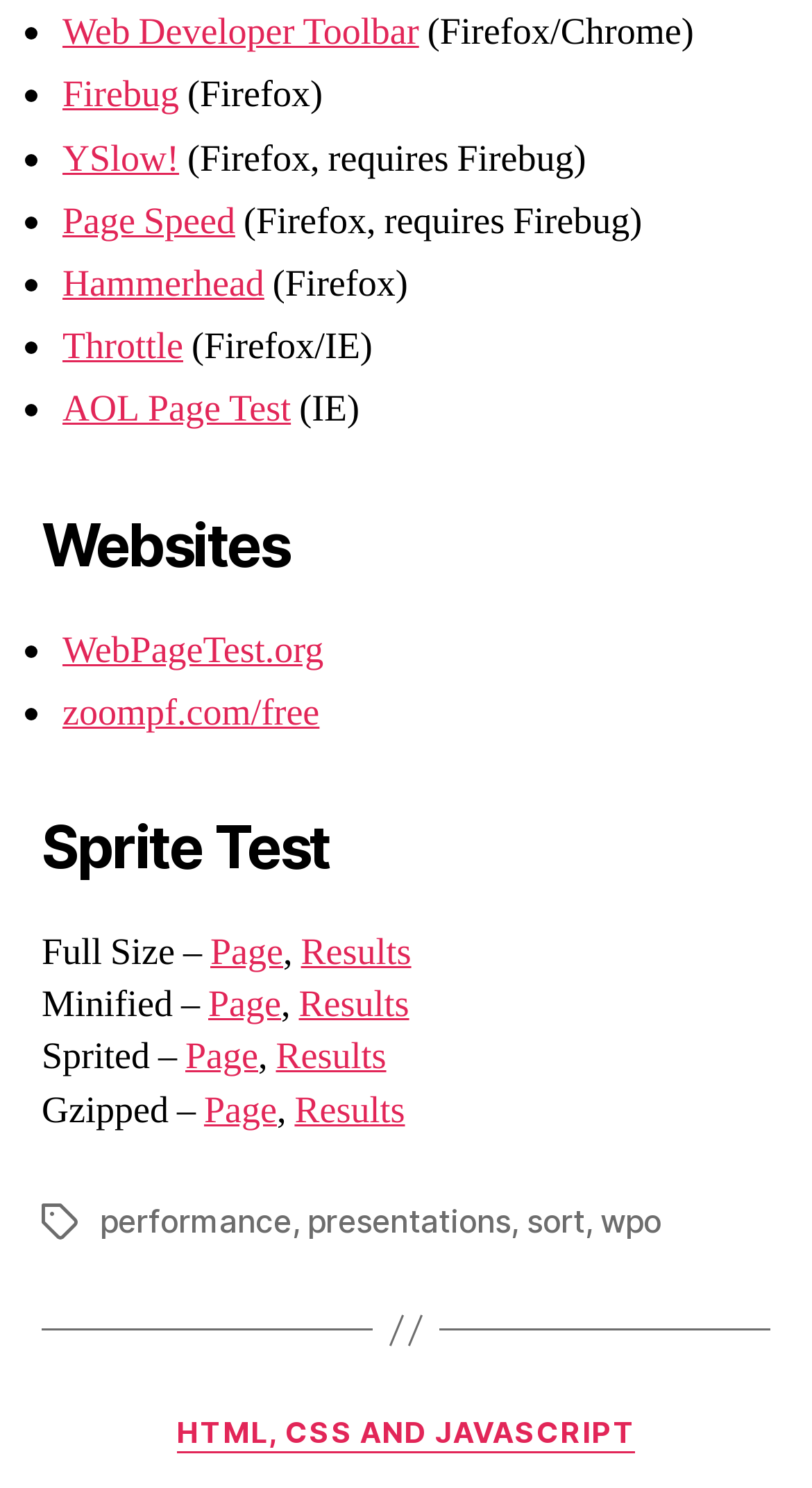What is the third option for testing a webpage?
Answer the question with as much detail as possible.

The third option for testing a webpage is 'Sprited' which is mentioned in the 'Sprite Test' section of the webpage. It is an option to test a webpage in a sprited format.